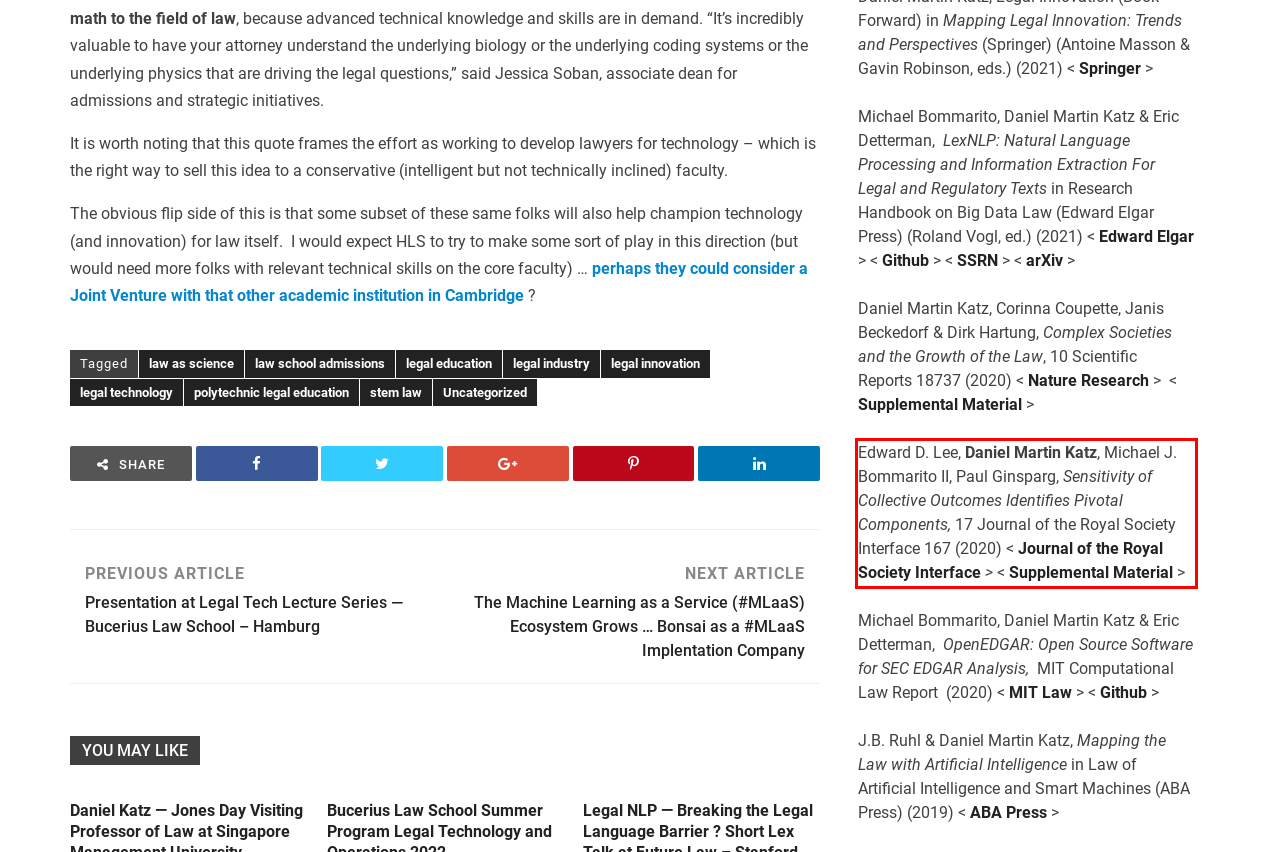In the screenshot of the webpage, find the red bounding box and perform OCR to obtain the text content restricted within this red bounding box.

Edward D. Lee, Daniel Martin Katz, Michael J. Bommarito II, Paul Ginsparg, Sensitivity of Collective Outcomes Identifies Pivotal Components, 17 Journal of the Royal Society Interface 167 (2020) < Journal of the Royal Society Interface > < Supplemental Material >